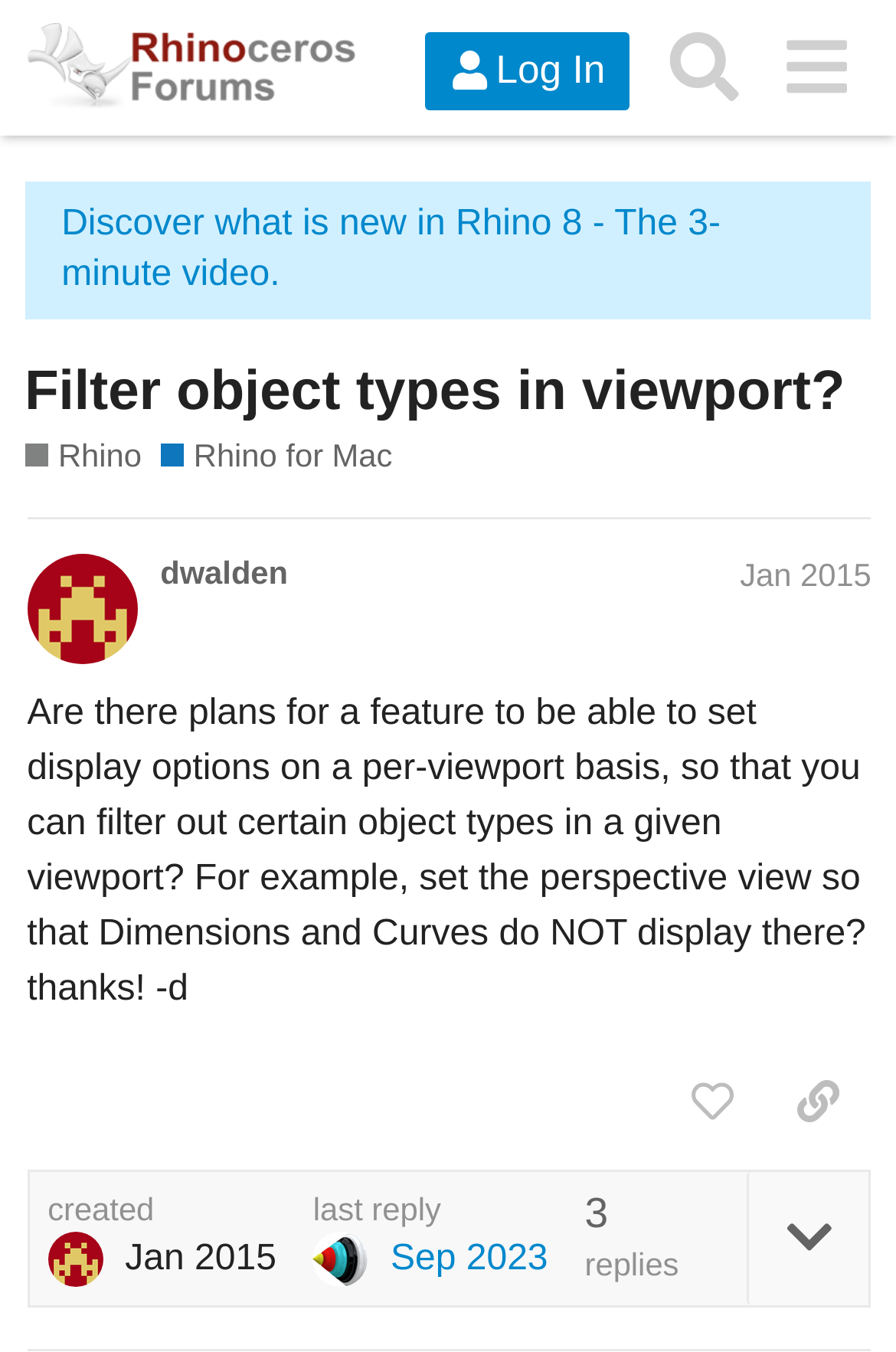Please predict the bounding box coordinates (top-left x, top-left y, bottom-right x, bottom-right y) for the UI element in the screenshot that fits the description: Filter object types in viewport?

[0.027, 0.267, 0.943, 0.313]